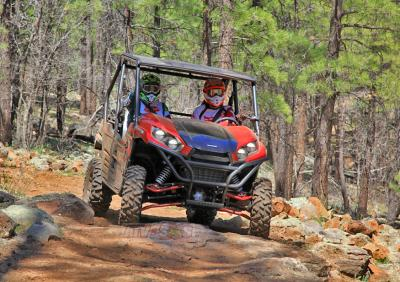Please reply to the following question with a single word or a short phrase:
What is the environment like in the image?

Dense forest with rocks